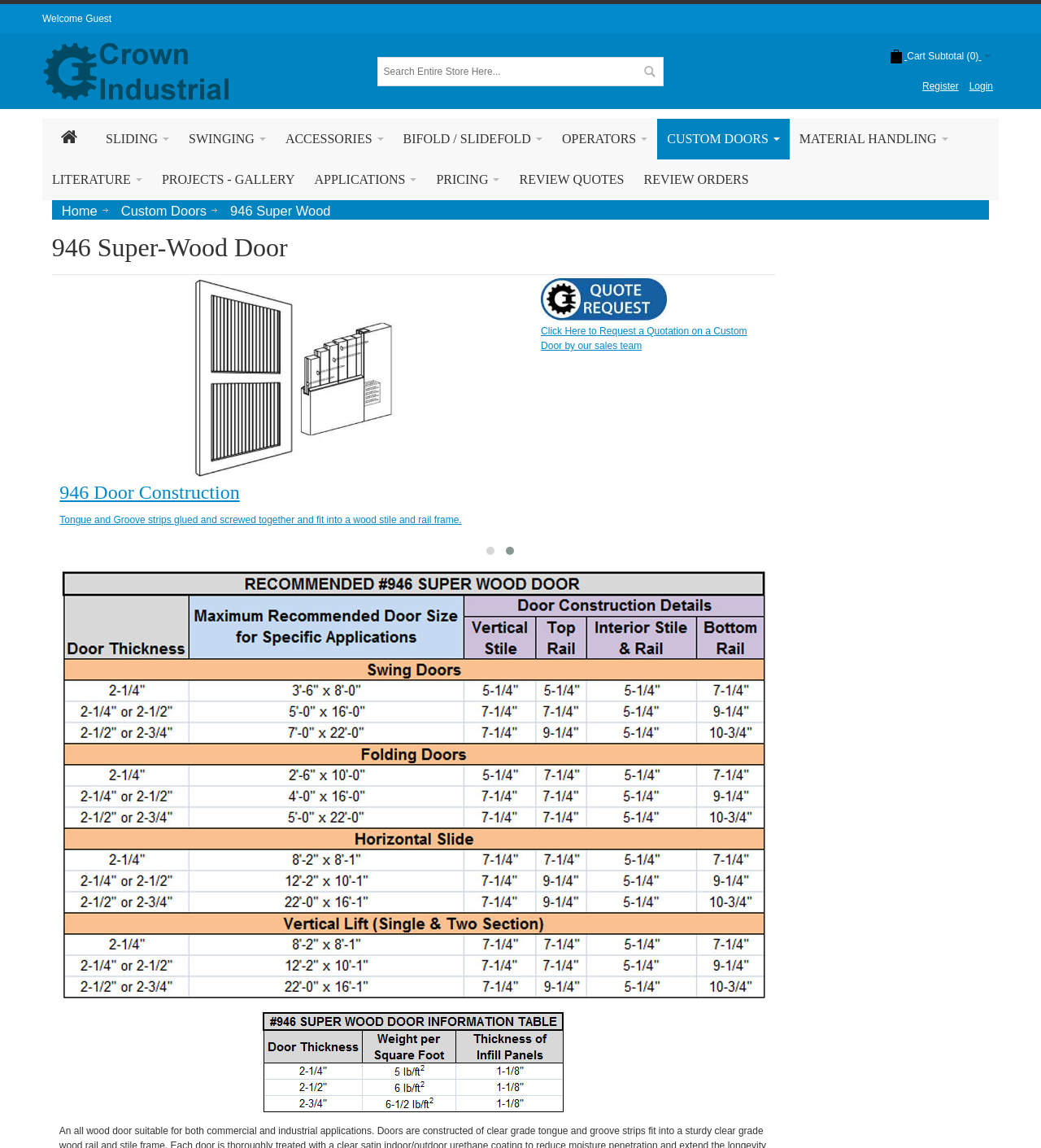What type of door is being described?
Look at the screenshot and provide an in-depth answer.

The type of door is obtained from the heading '946 Super-Wood Door' located at the top of the webpage, which suggests that the webpage is describing the features and construction of this specific type of door.